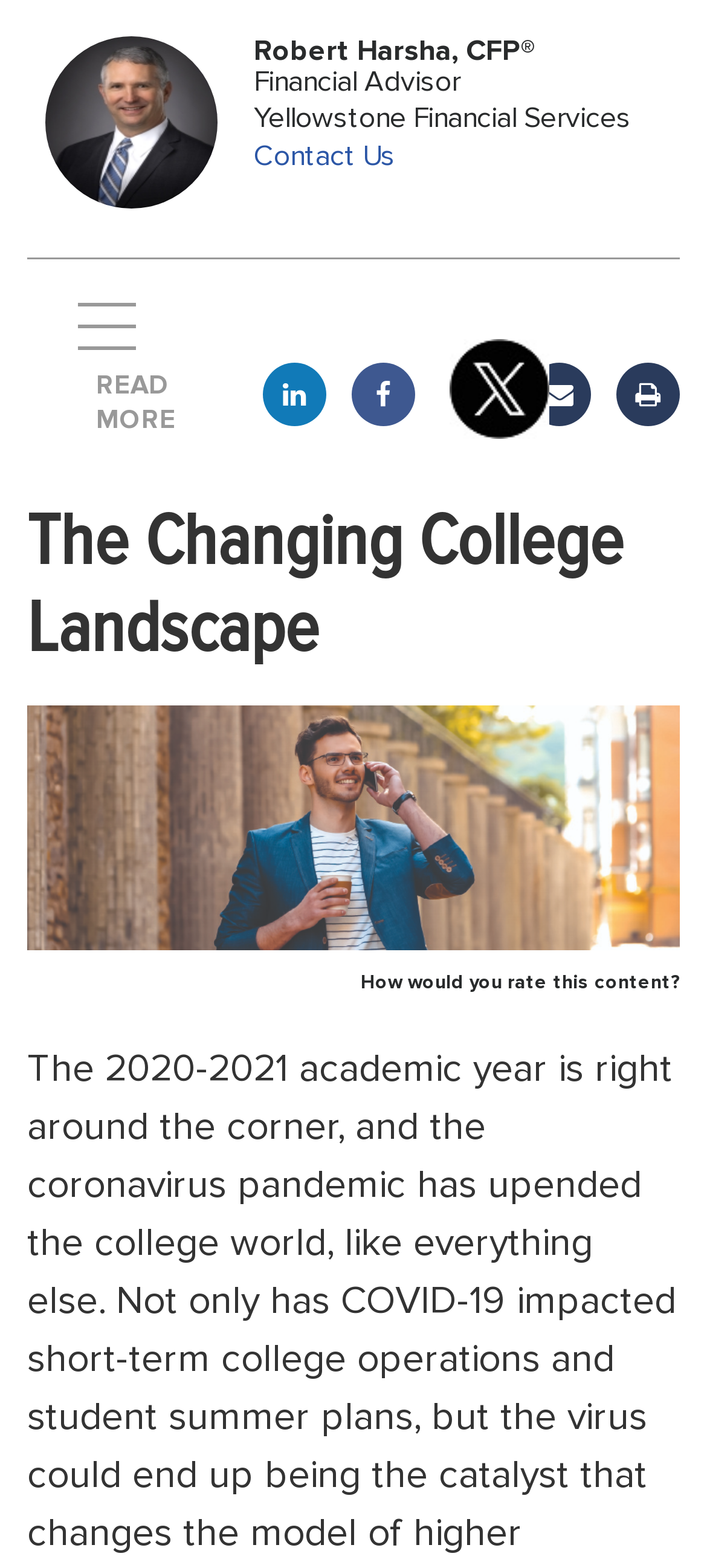Who is the financial advisor?
Using the image as a reference, answer the question with a short word or phrase.

Robert Harsha, CFP®